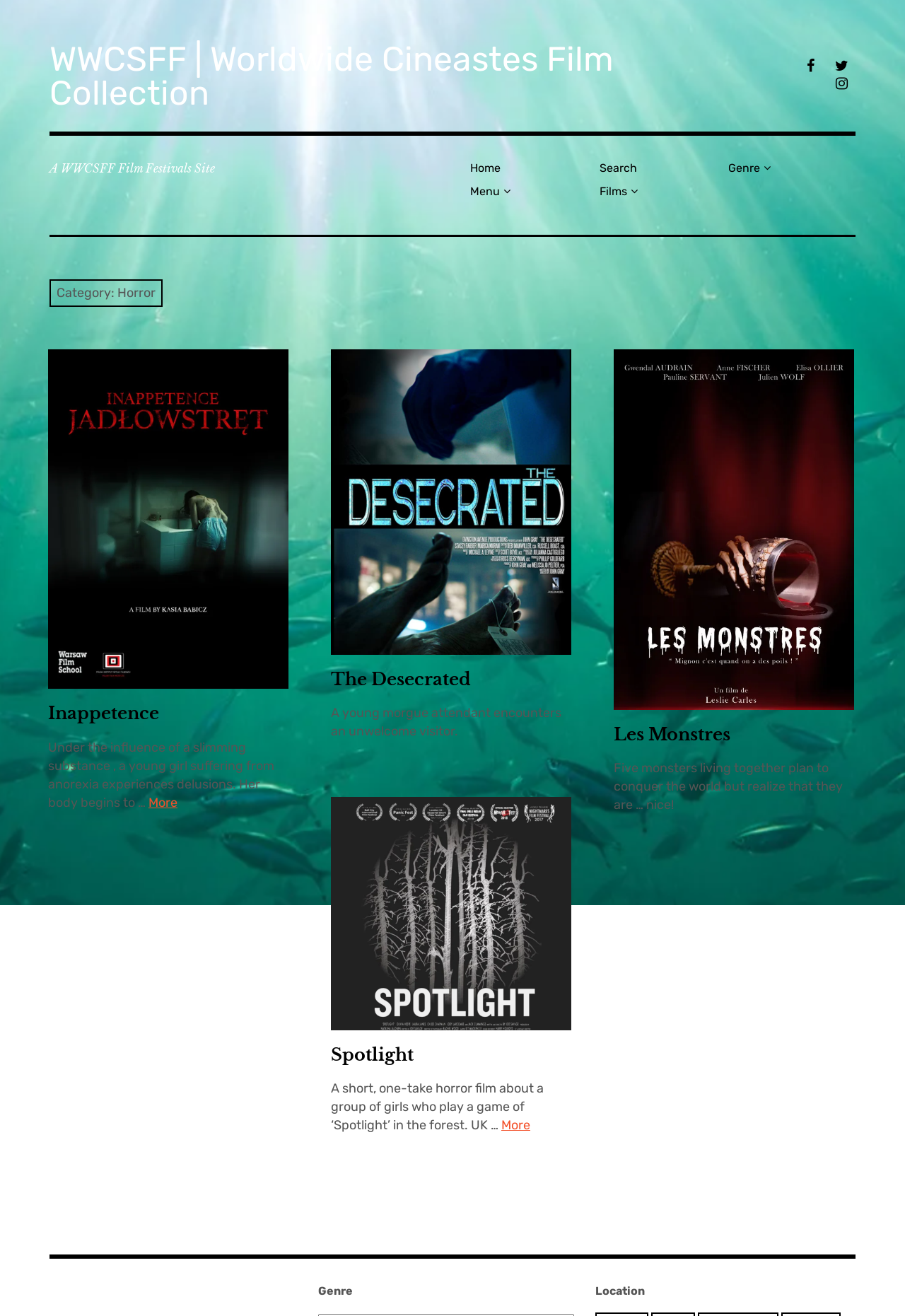Generate a comprehensive description of the webpage content.

This webpage is a film festival site focused on the horror genre. At the top, there is a link to the website's main page, "WWCSFF | Worldwide Cineastes Film Collection", and social media links to Facebook, Twitter, and Instagram. Below that, there is a static text "A WWCSFF Film Festivals Site" and a navigation menu with links to "Home", "Menu", "Search", "Films", and "Genre".

The main content of the page is divided into four sections, each featuring a horror film. Each section has a link to the film's page, a figure (likely an image), a heading with the film's title, a brief description of the film, and a link to "More" information. The films are "Inappetence", "The Desecrated", "Les Monstres", and "Spotlight". Each film's description is accompanied by a link to its region, such as "#Europe", "#USA & Canada", or "#UK & Ireland".

At the bottom of the page, there are two headings, "Genre" and "Location", which likely serve as filters or categories for the films listed above.